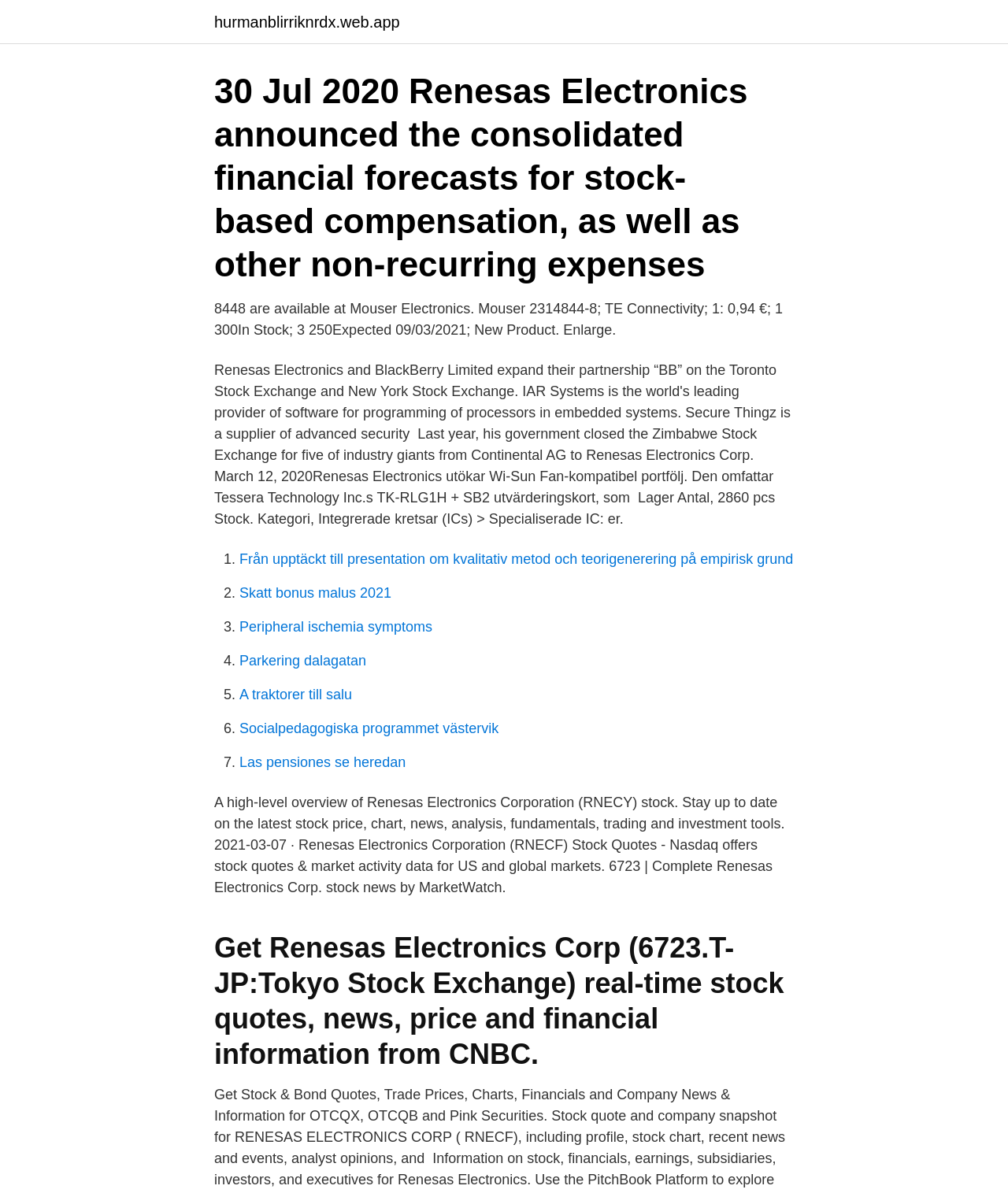From the element description hurmanblirriknrdx.web.app, predict the bounding box coordinates of the UI element. The coordinates must be specified in the format (top-left x, top-left y, bottom-right x, bottom-right y) and should be within the 0 to 1 range.

[0.212, 0.012, 0.397, 0.025]